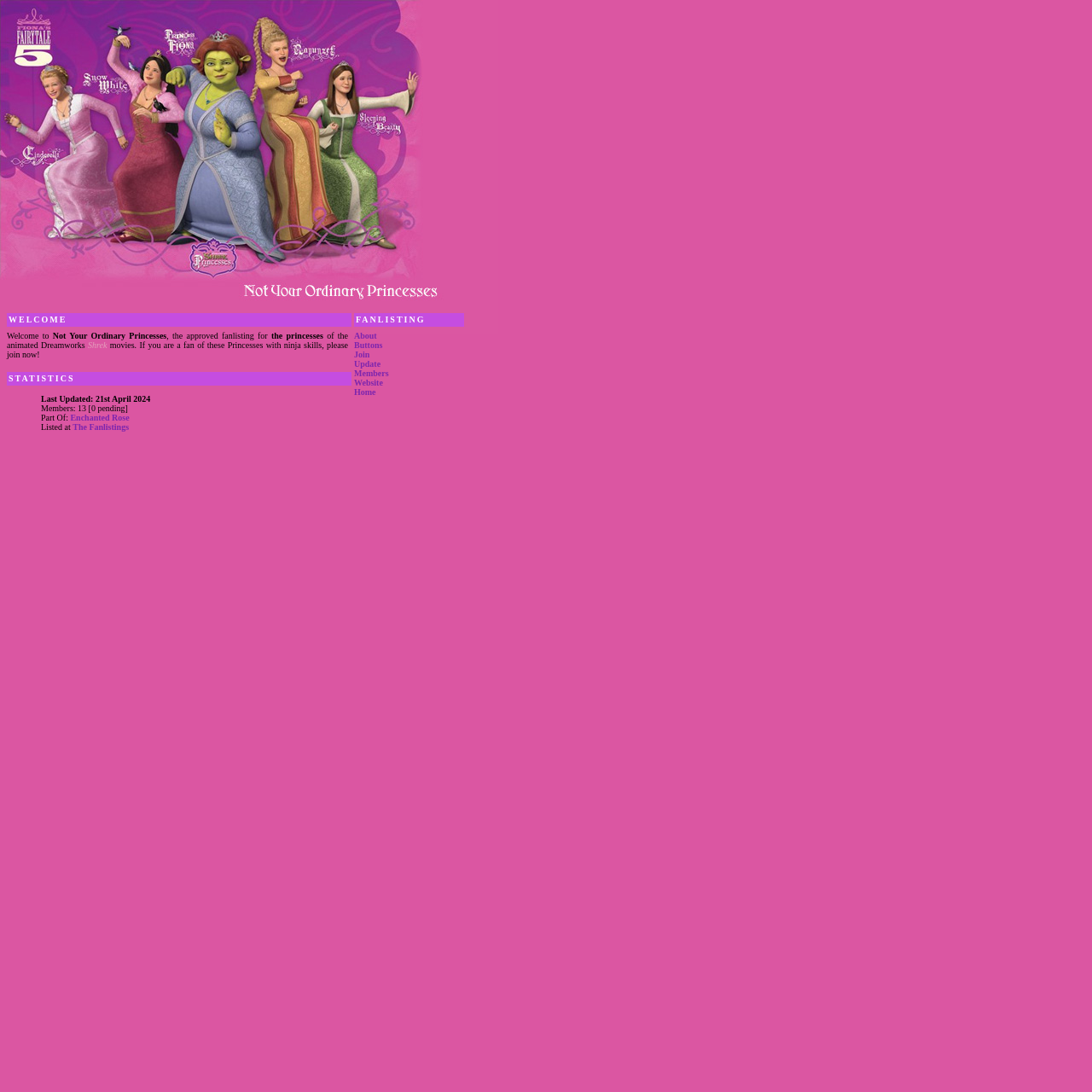Can you find the bounding box coordinates of the area I should click to execute the following instruction: "Check the 'Statistics' section"?

[0.006, 0.34, 0.322, 0.353]